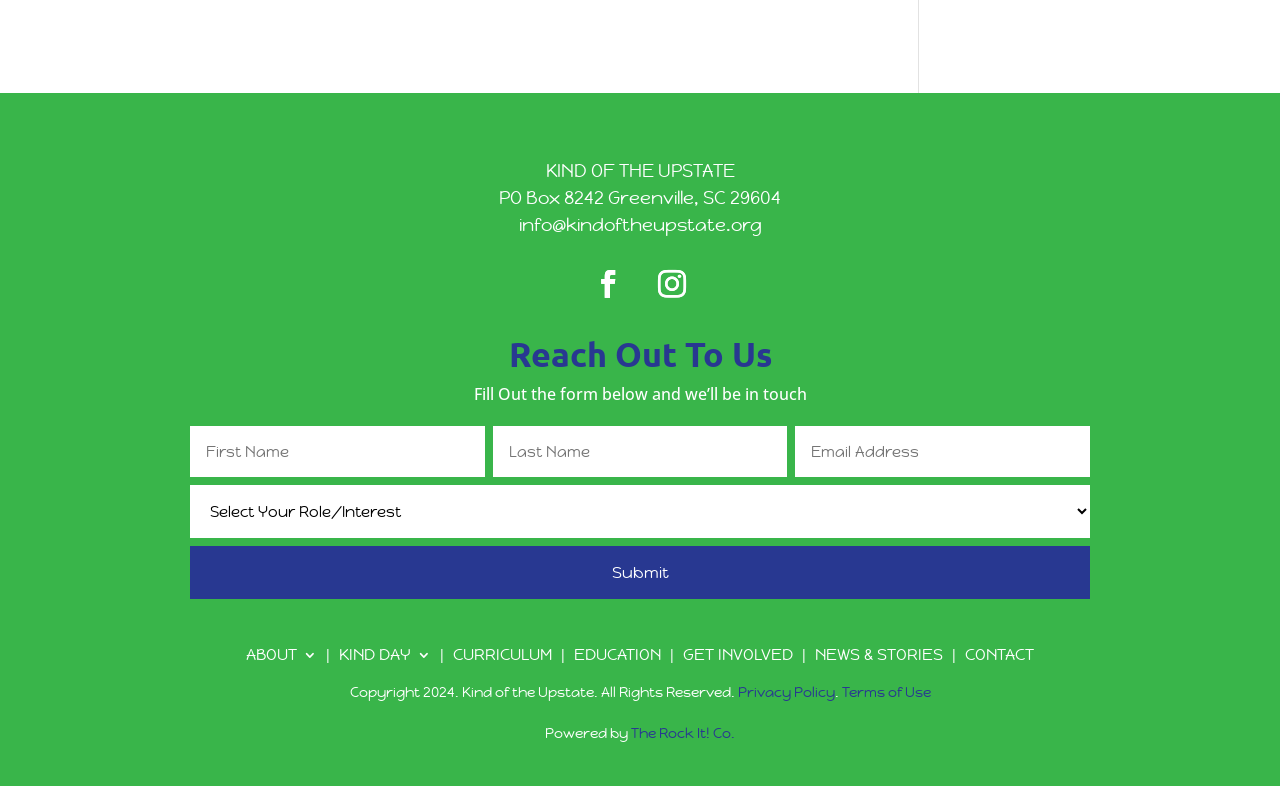Determine the bounding box coordinates for the area that should be clicked to carry out the following instruction: "Fill out the form".

[0.148, 0.524, 0.379, 0.587]